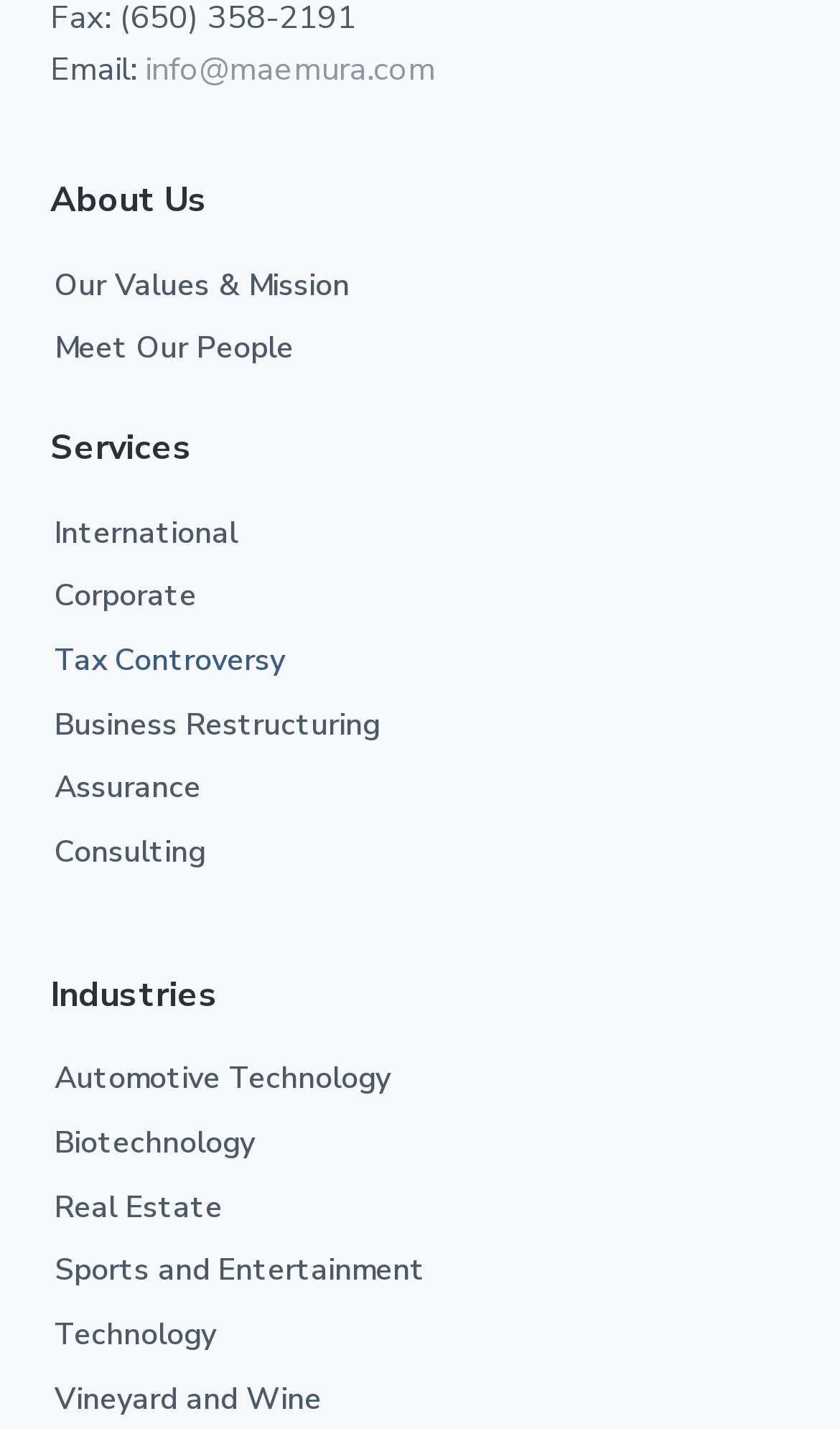What is the second service listed on the webpage?
Provide a concise answer using a single word or phrase based on the image.

Corporate